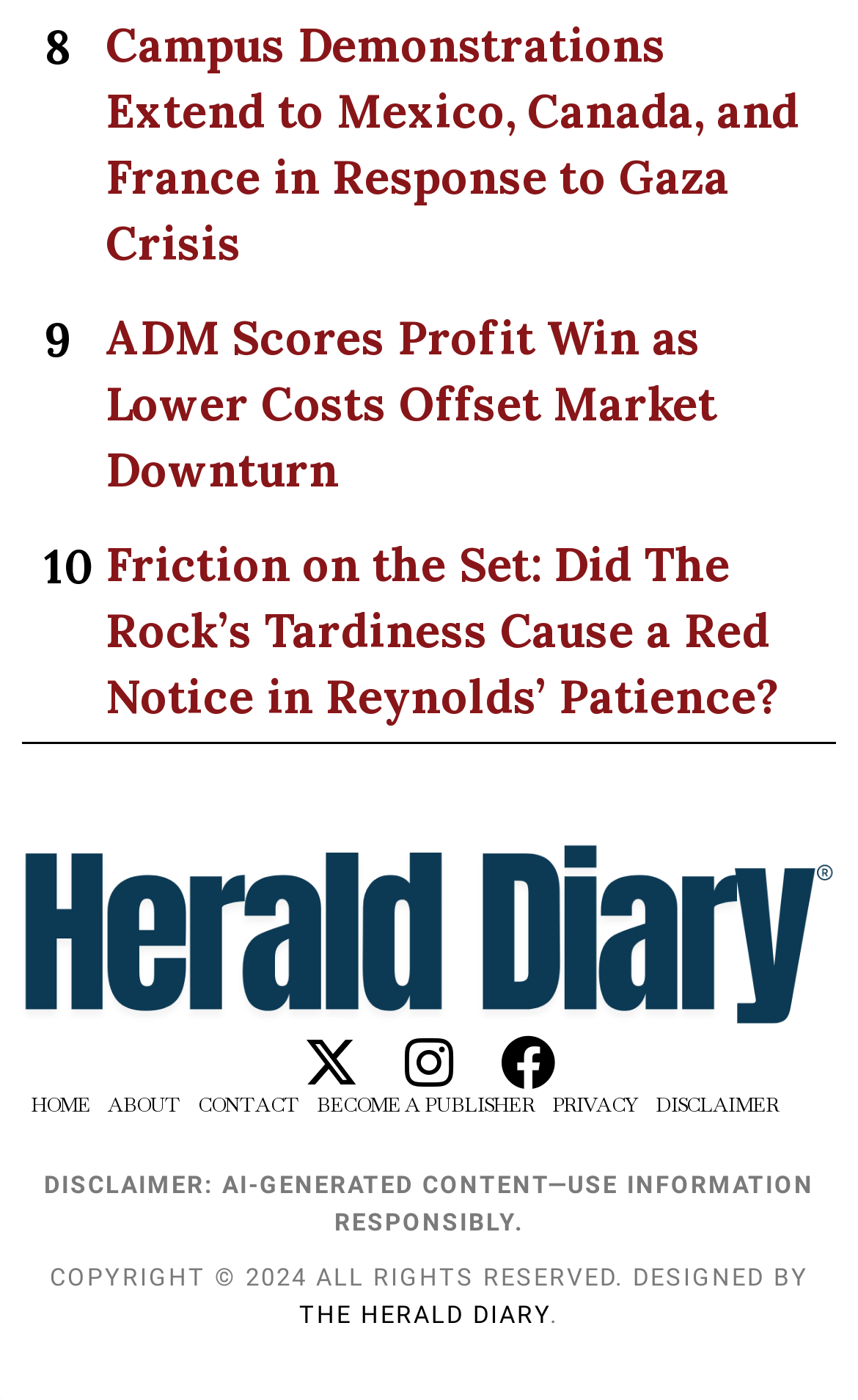How many social media links are at the bottom of the webpage?
Give a comprehensive and detailed explanation for the question.

I examined the links at the bottom of the webpage and found three social media links: [423] 'Instagram', [424] 'Facebook', and another link with an image [489], indicating three social media links.